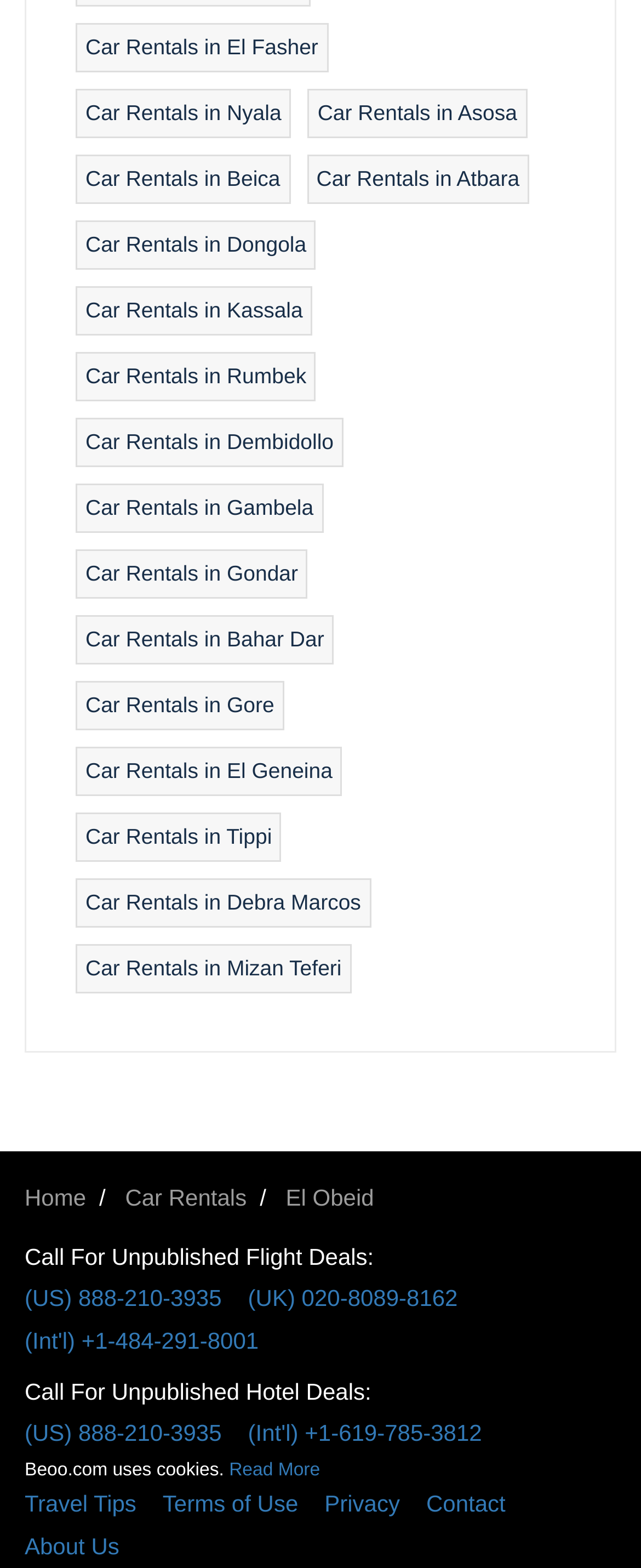Please specify the bounding box coordinates of the area that should be clicked to accomplish the following instruction: "Search for car rentals in El Fasher". The coordinates should consist of four float numbers between 0 and 1, i.e., [left, top, right, bottom].

[0.133, 0.022, 0.496, 0.037]